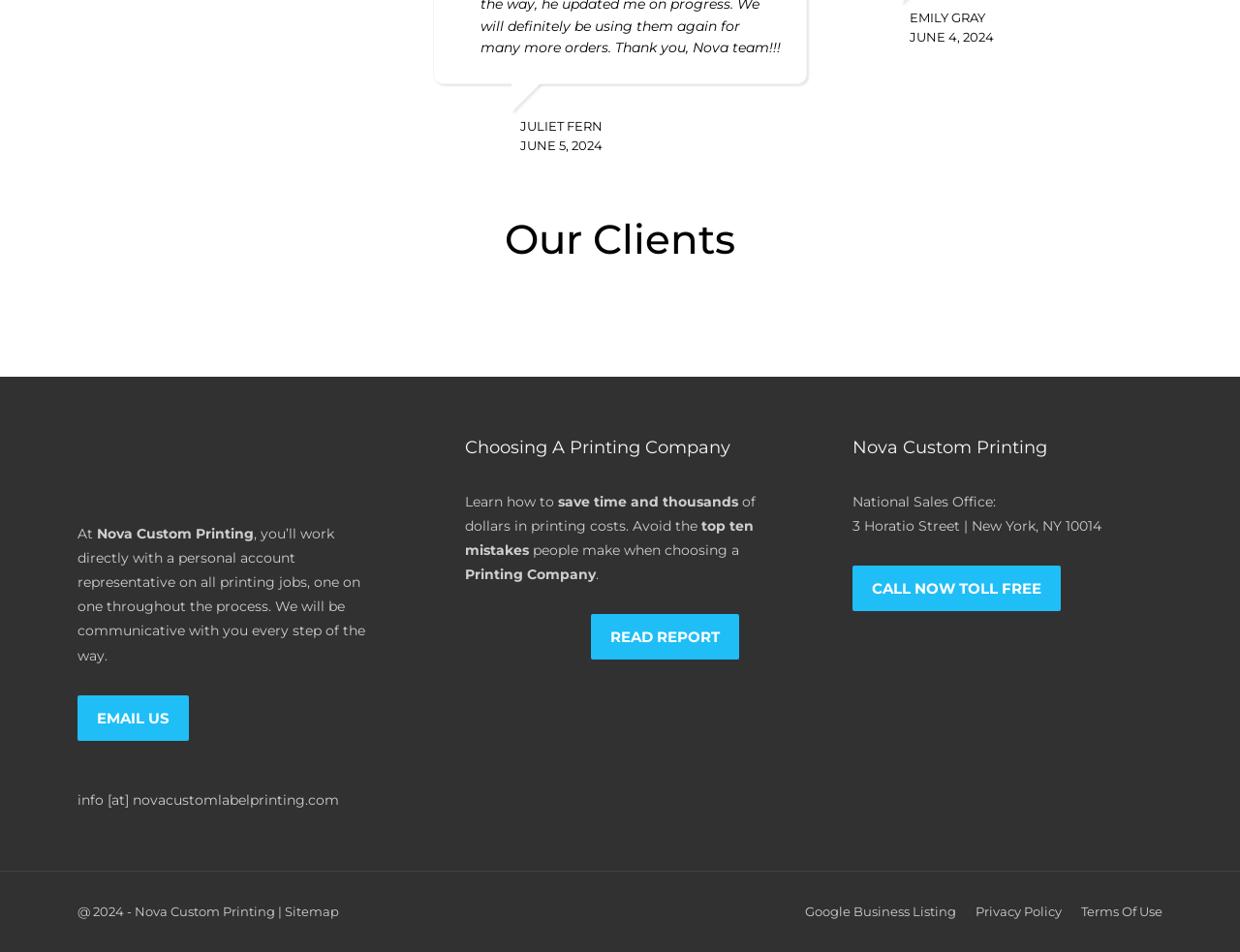Using details from the image, please answer the following question comprehensively:
What is the name of the company featured on this webpage?

I determined the answer by looking at the heading elements on the webpage, specifically the one that says 'Nova Custom Printing' at [0.687, 0.456, 0.937, 0.494] coordinates. This heading is prominent and suggests that the company is the main subject of the webpage.